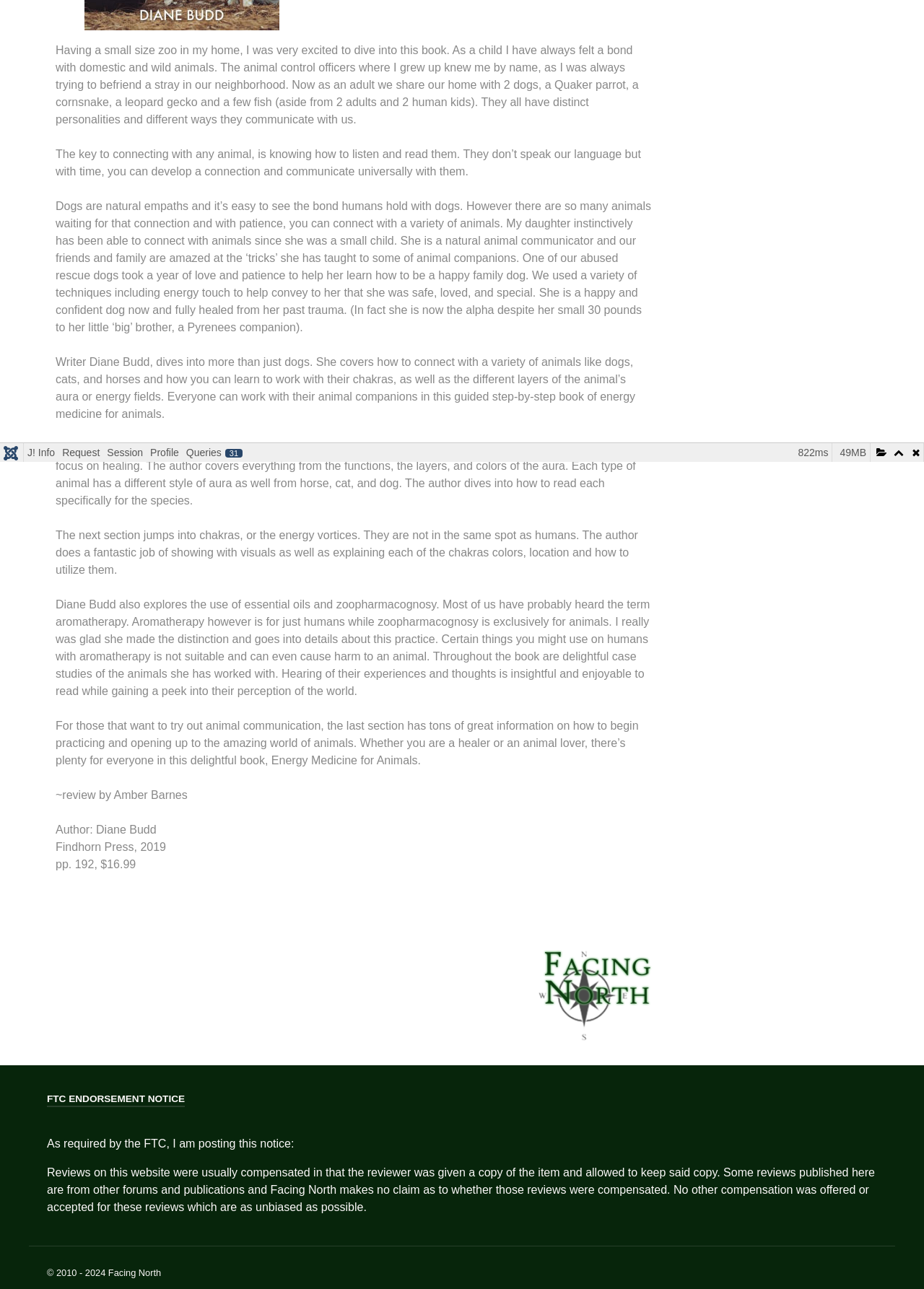Extract the bounding box coordinates for the UI element described as: "Queries31".

[0.197, 0.344, 0.266, 0.358]